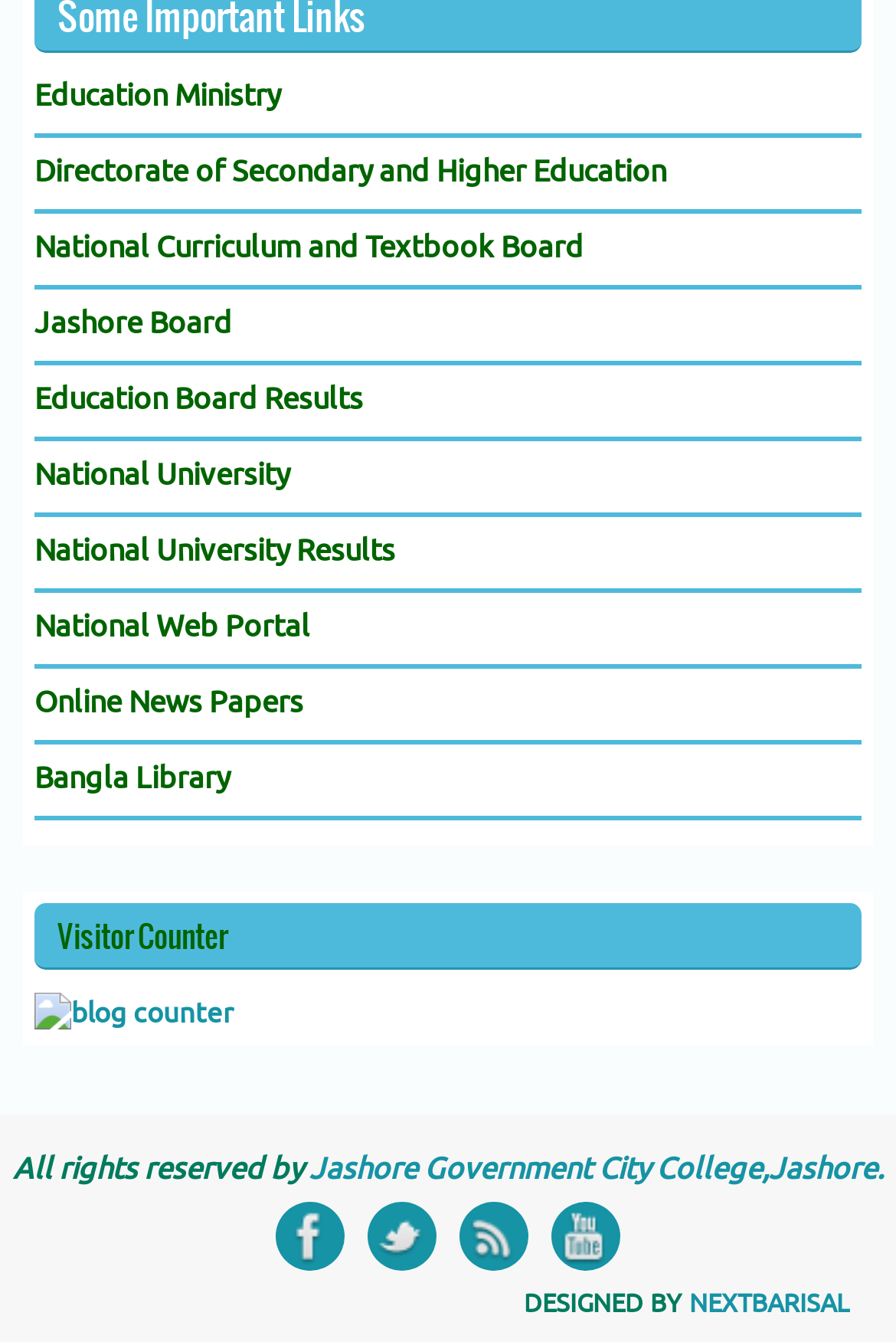Please specify the bounding box coordinates for the clickable region that will help you carry out the instruction: "Visit Education Ministry".

[0.038, 0.058, 0.313, 0.086]